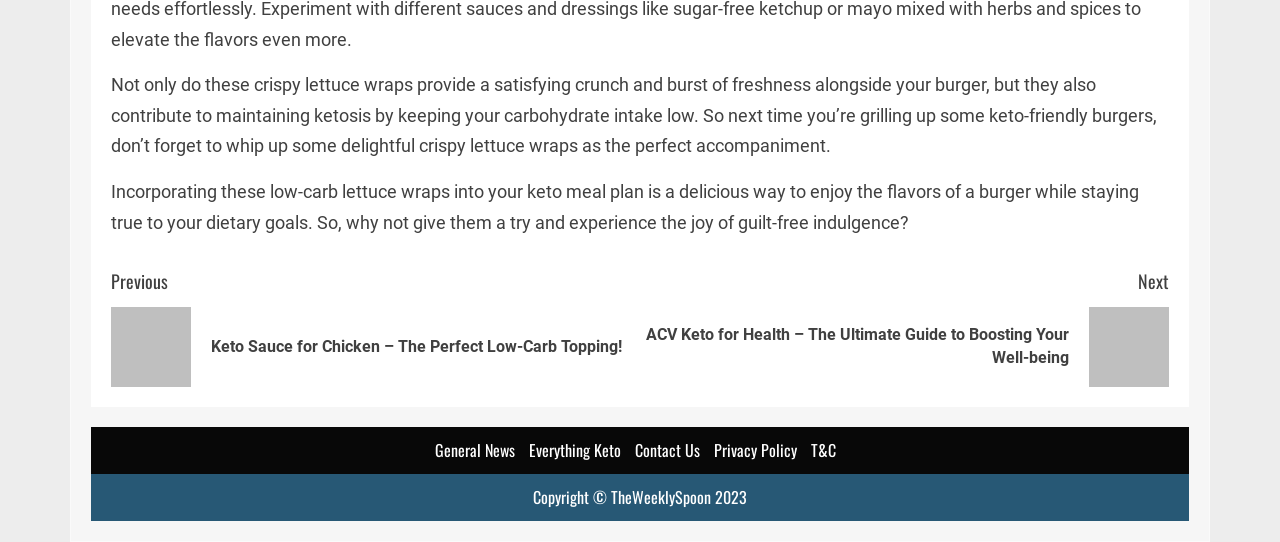What is the name of the website?
Please respond to the question with a detailed and informative answer.

The name of the website can be found in the static text element at the bottom of the page, which contains the copyright information 'Copyright © TheWeeklySpoon 2023'. This suggests that the name of the website is 'TheWeeklySpoon'.